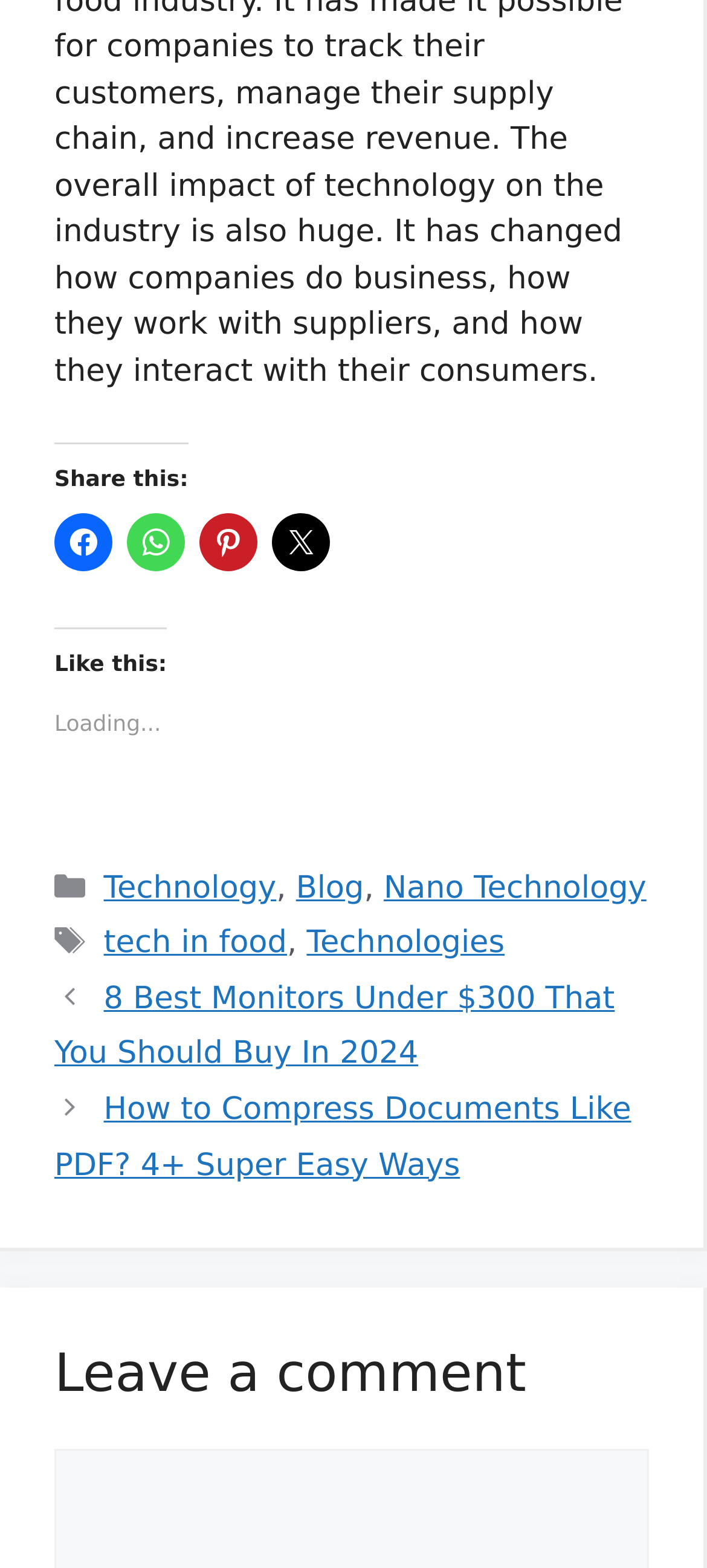Please determine the bounding box coordinates for the element that should be clicked to follow these instructions: "View category 'Technology'".

[0.147, 0.555, 0.391, 0.578]